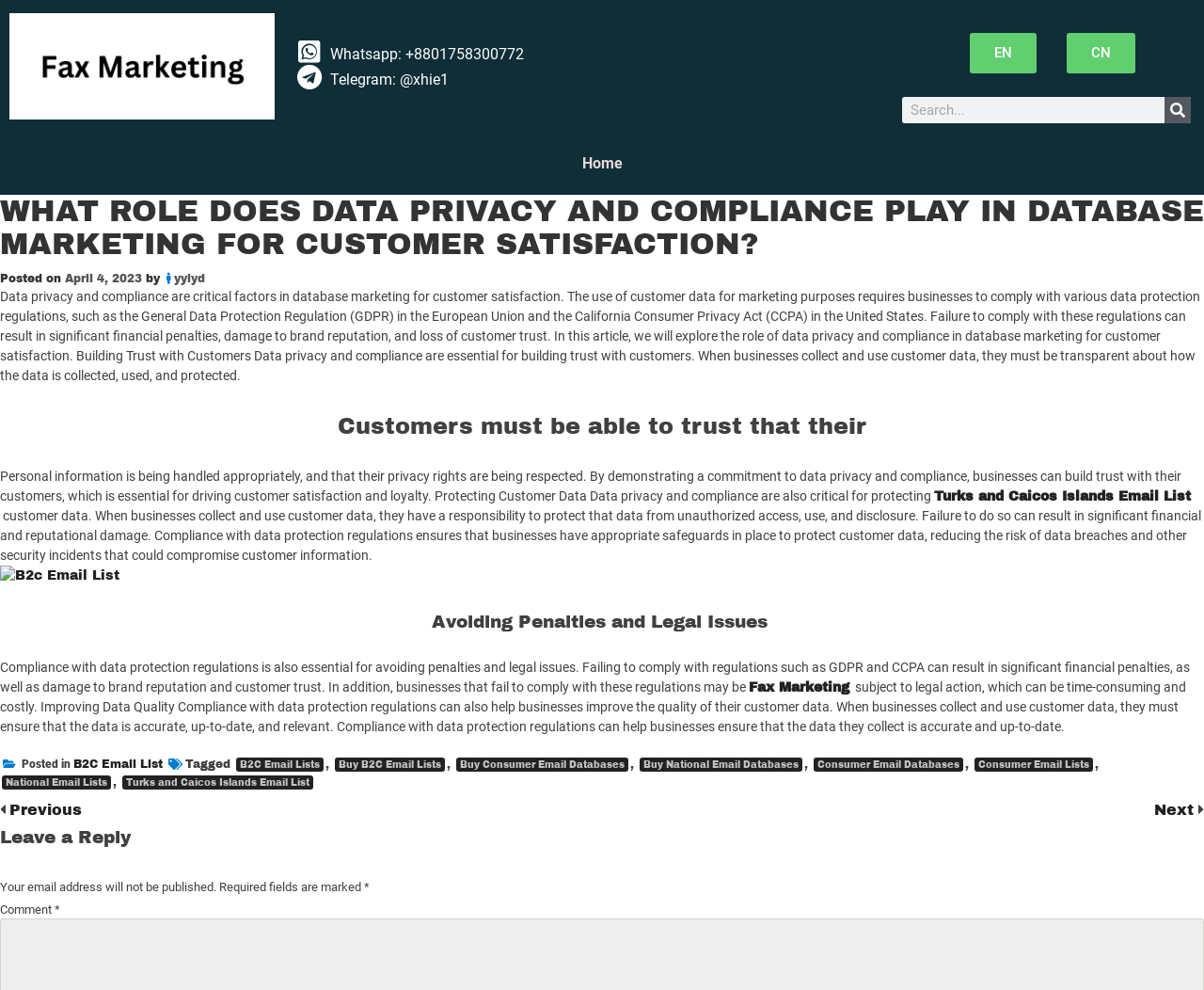Provide the bounding box coordinates for the area that should be clicked to complete the instruction: "Contact via Whatsapp".

[0.244, 0.041, 0.713, 0.067]